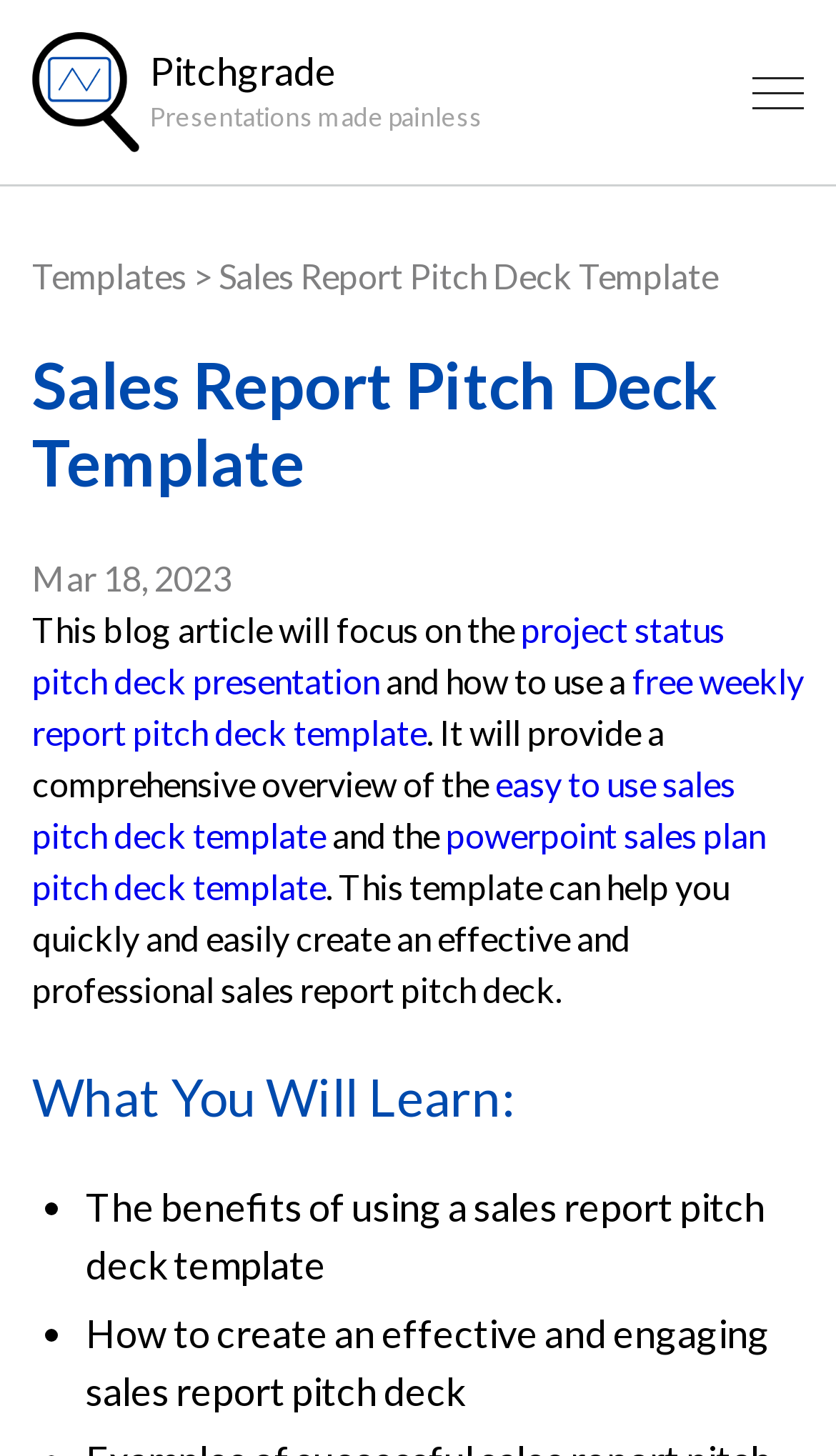What is the purpose of the sales report pitch deck template?
Can you offer a detailed and complete answer to this question?

The purpose of the sales report pitch deck template is to help users create an effective and professional sales report pitch deck quickly and easily, as mentioned in the introductory text on the webpage.